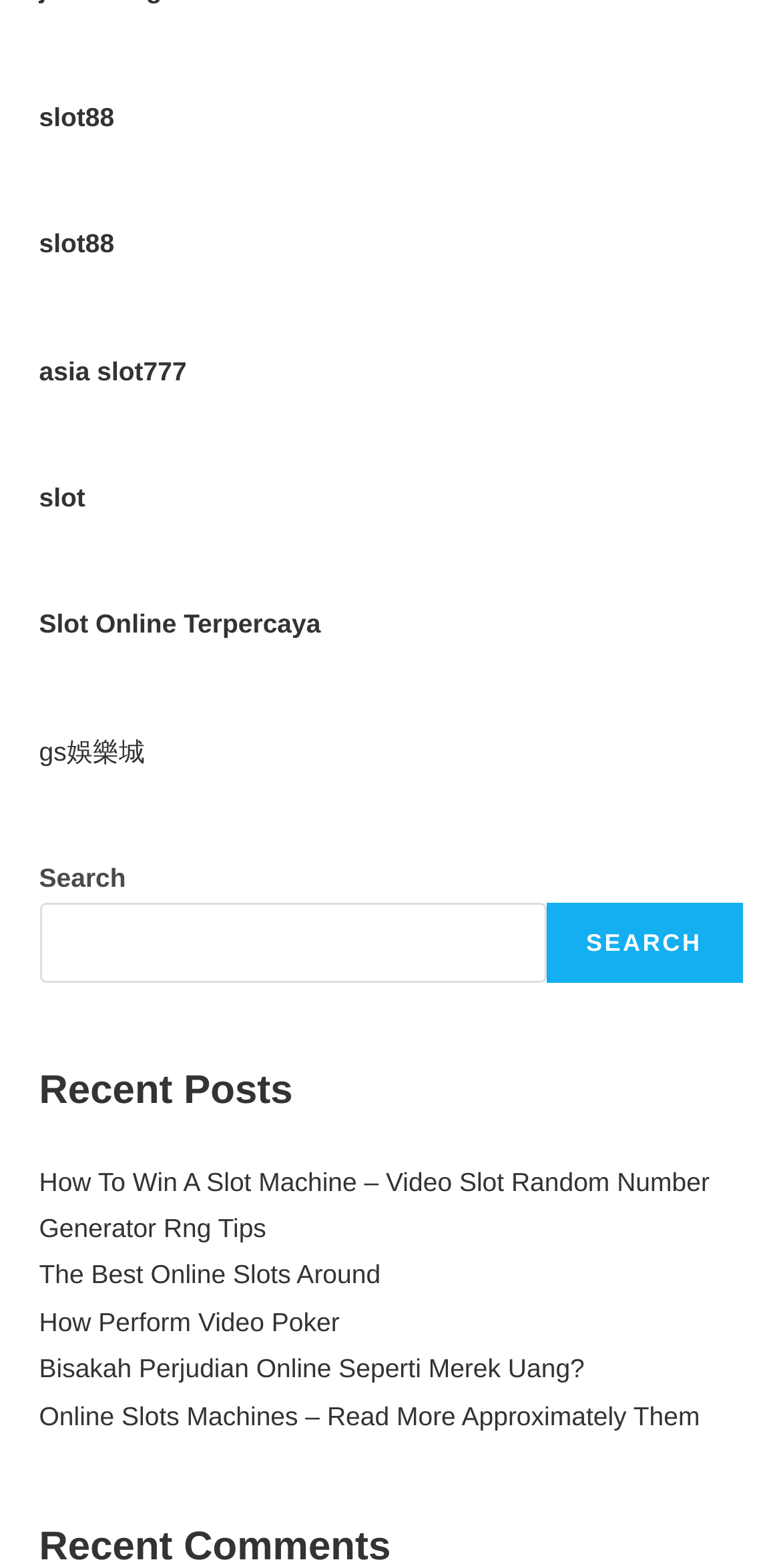Please provide the bounding box coordinates for the element that needs to be clicked to perform the instruction: "visit 'gs娛樂城'". The coordinates must consist of four float numbers between 0 and 1, formatted as [left, top, right, bottom].

[0.05, 0.47, 0.185, 0.489]